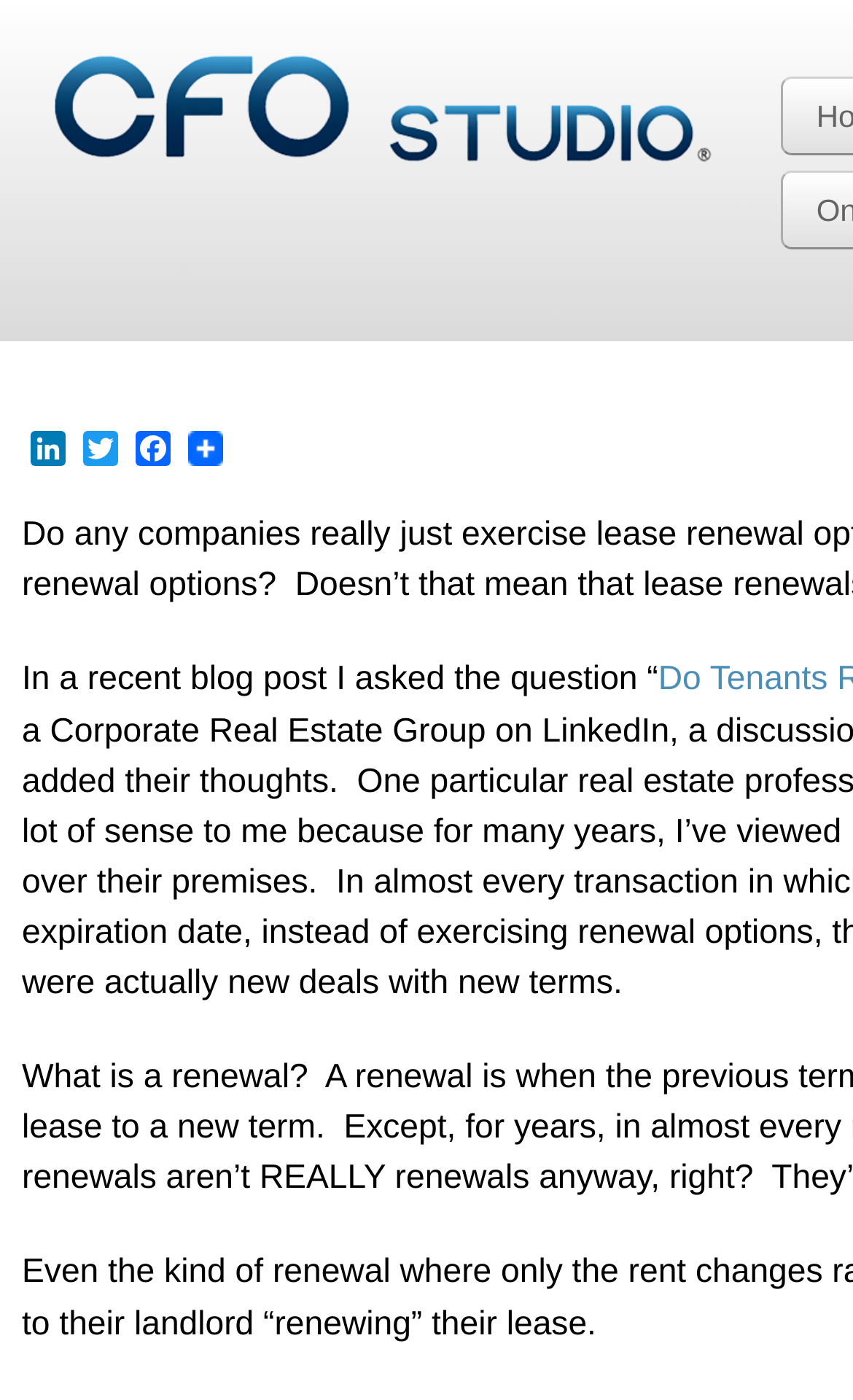What social media platforms are available?
Please respond to the question thoroughly and include all relevant details.

I found the social media links at the top of the webpage, and they are LinkedIn, Twitter, and Facebook. The links are accompanied by their respective icons.